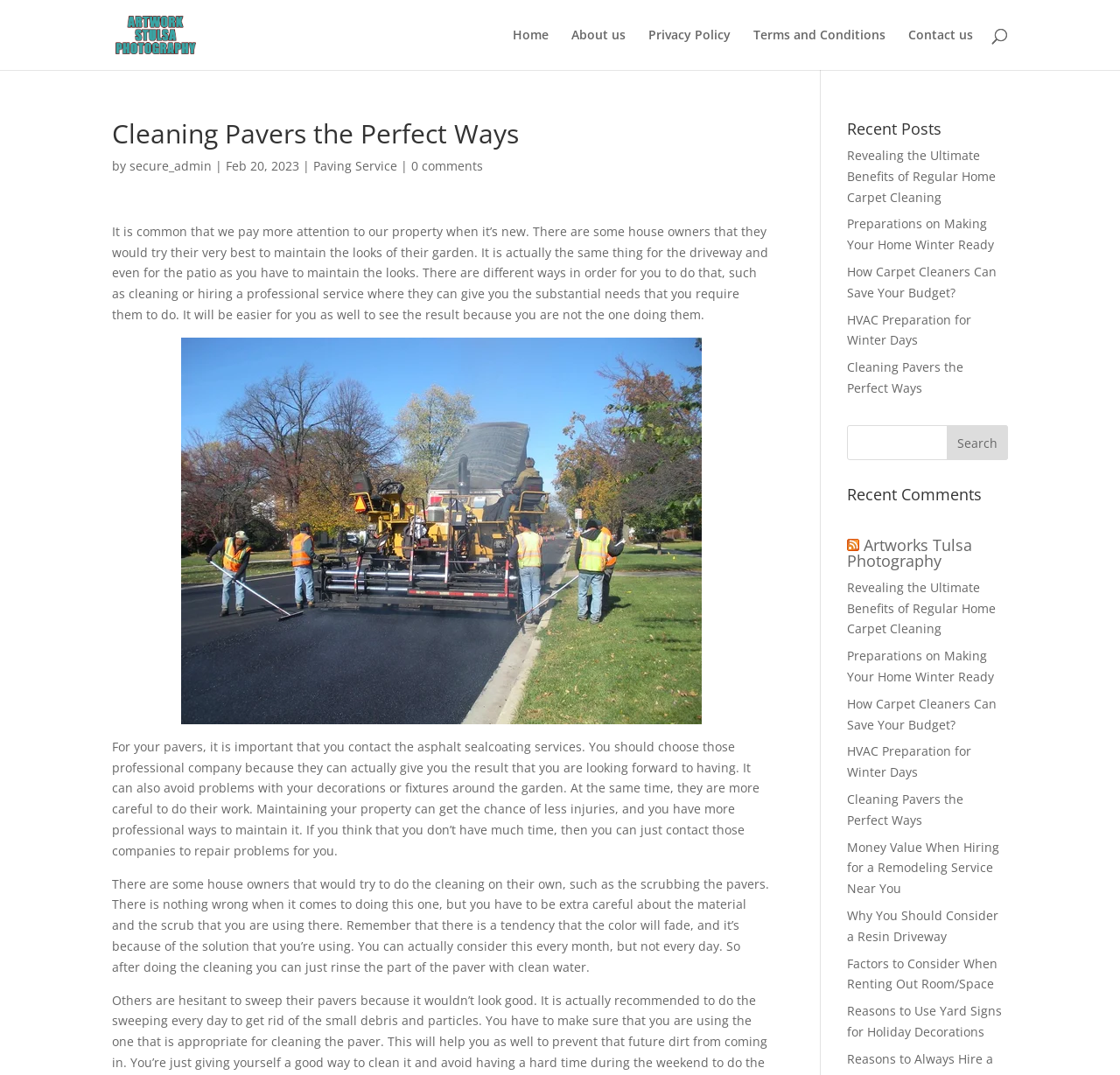Highlight the bounding box coordinates of the element you need to click to perform the following instruction: "Read 'Revealing the Ultimate Benefits of Regular Home Carpet Cleaning'."

[0.756, 0.137, 0.889, 0.191]